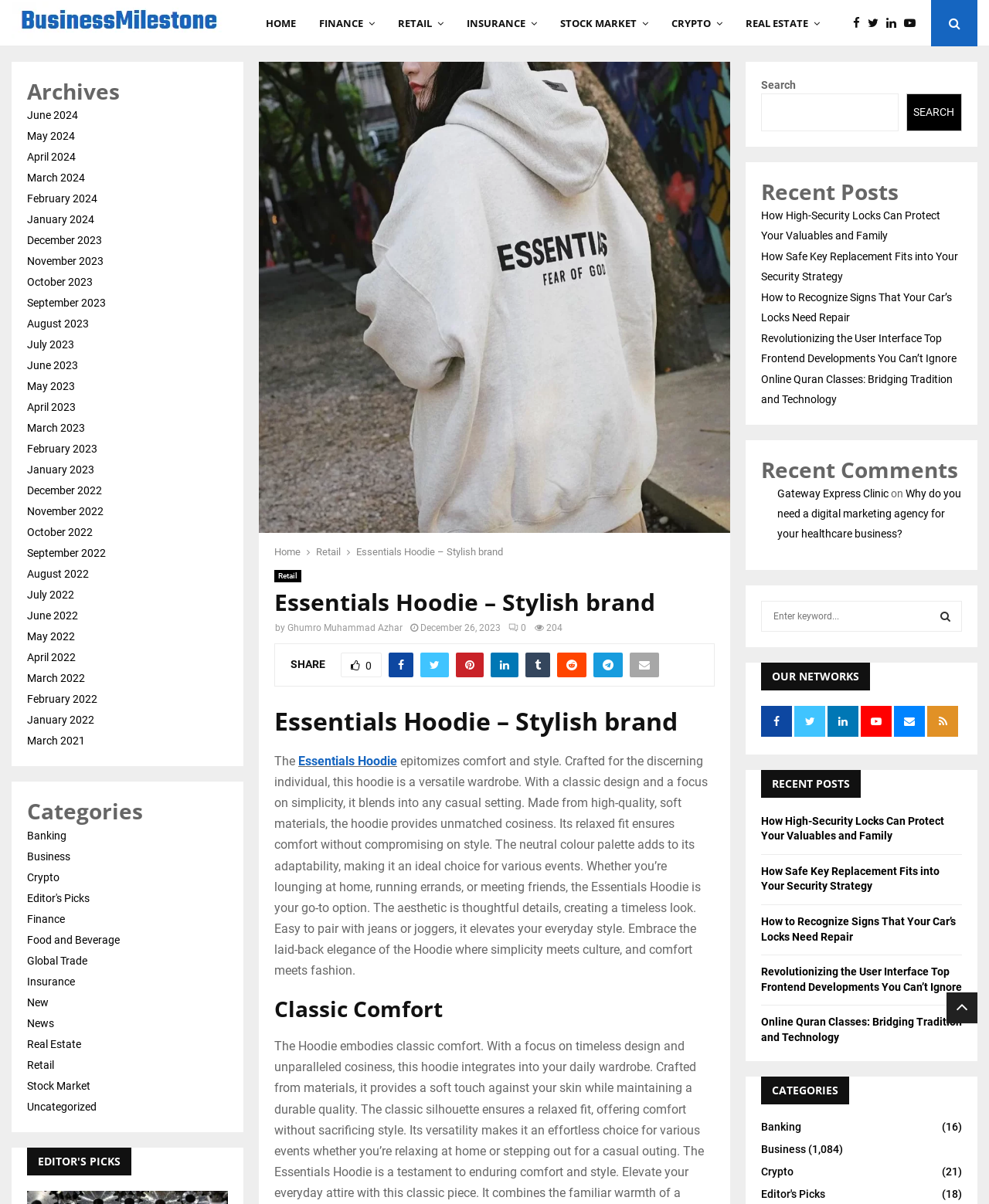Can you pinpoint the bounding box coordinates for the clickable element required for this instruction: "Click on HOME"? The coordinates should be four float numbers between 0 and 1, i.e., [left, top, right, bottom].

[0.269, 0.0, 0.299, 0.038]